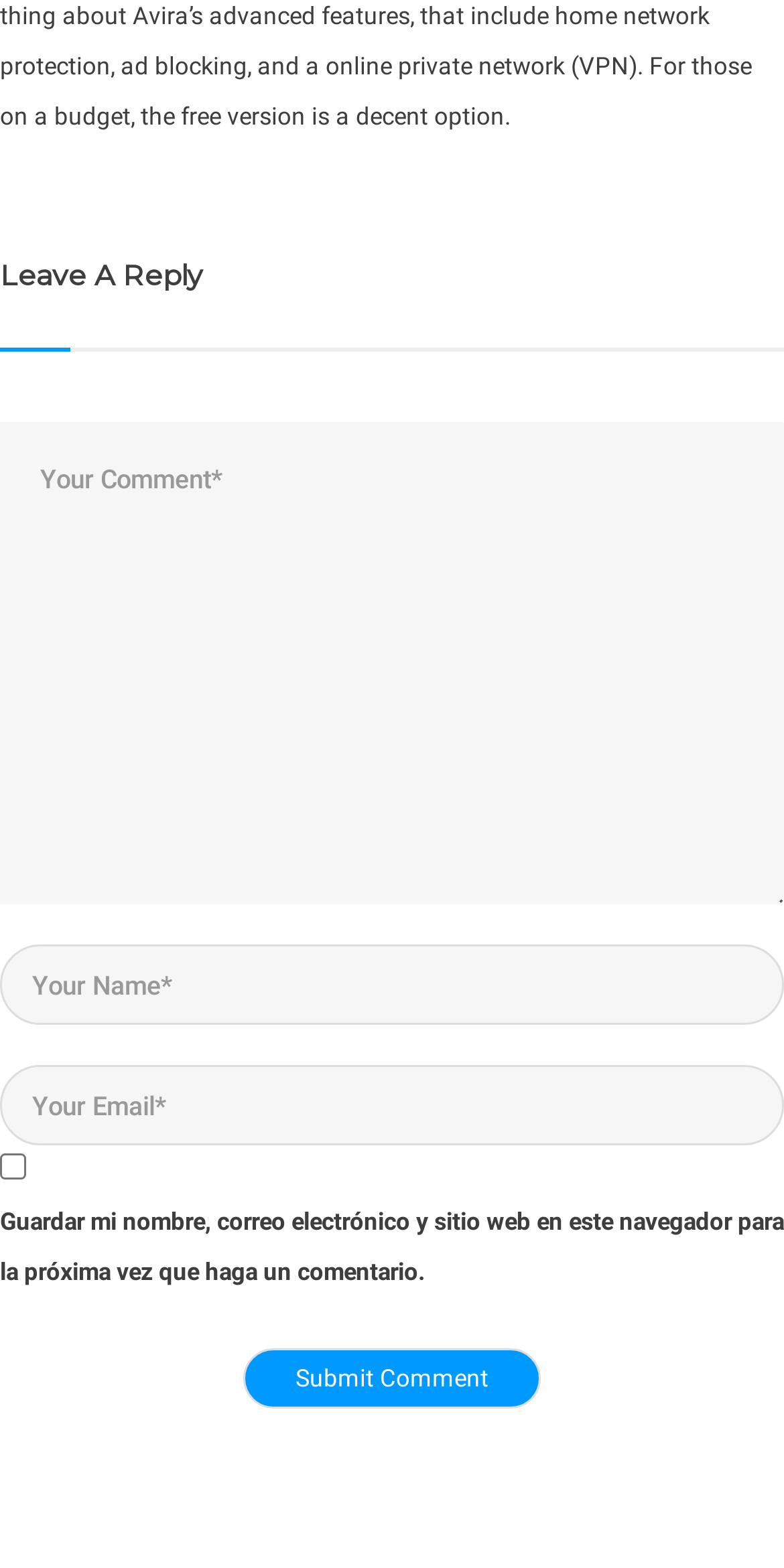Provide the bounding box coordinates of the HTML element described by the text: "Ingenuity reaches fifty flights". The coordinates should be in the format [left, top, right, bottom] with values between 0 and 1.

None